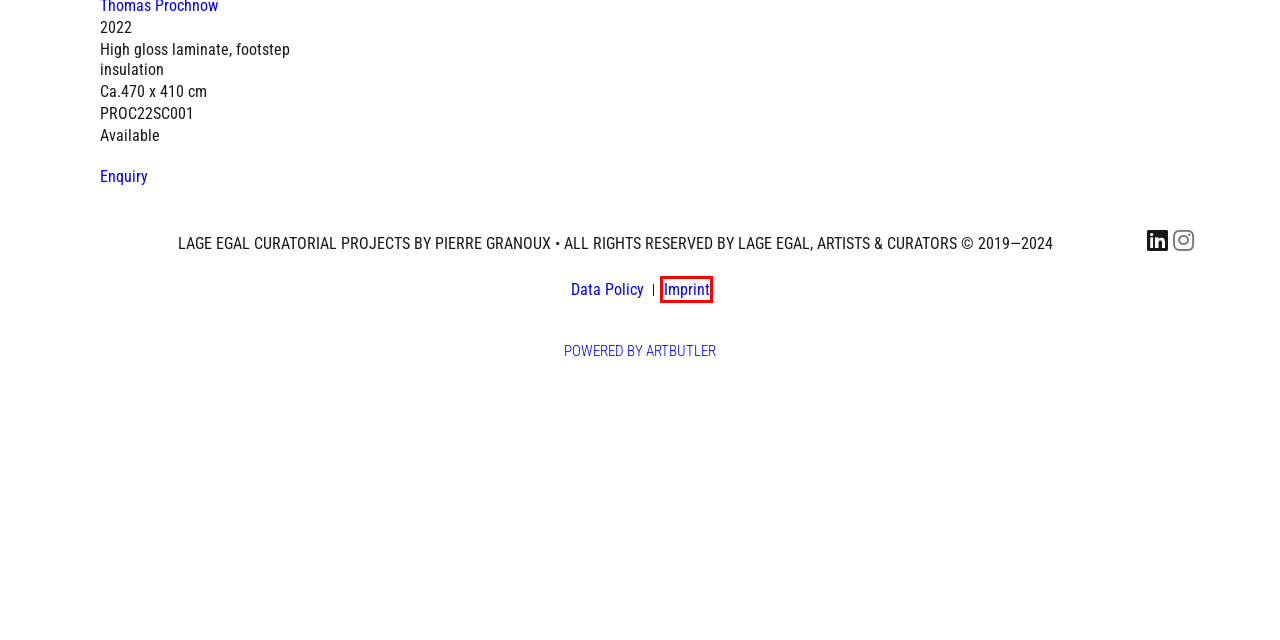Consider the screenshot of a webpage with a red bounding box and select the webpage description that best describes the new page that appears after clicking the element inside the red box. Here are the candidates:
A. News – LAGE EGAL Curatorial Projects
B. Artists – LAGE EGAL Curatorial Projects
C. Contact – LAGE EGAL Curatorial Projects
D. Kunstdatenbank und Websites für Galerien, Künstler und Sammlungen / Artbutler
E. Exhibitions – LAGE EGAL Curatorial Projects
F. Data Policy – LAGE EGAL Curatorial Projects
G. Imprint – LAGE EGAL Curatorial Projects
H. SPIEGELSAAL 1 – LAGE EGAL Curatorial Projects

G